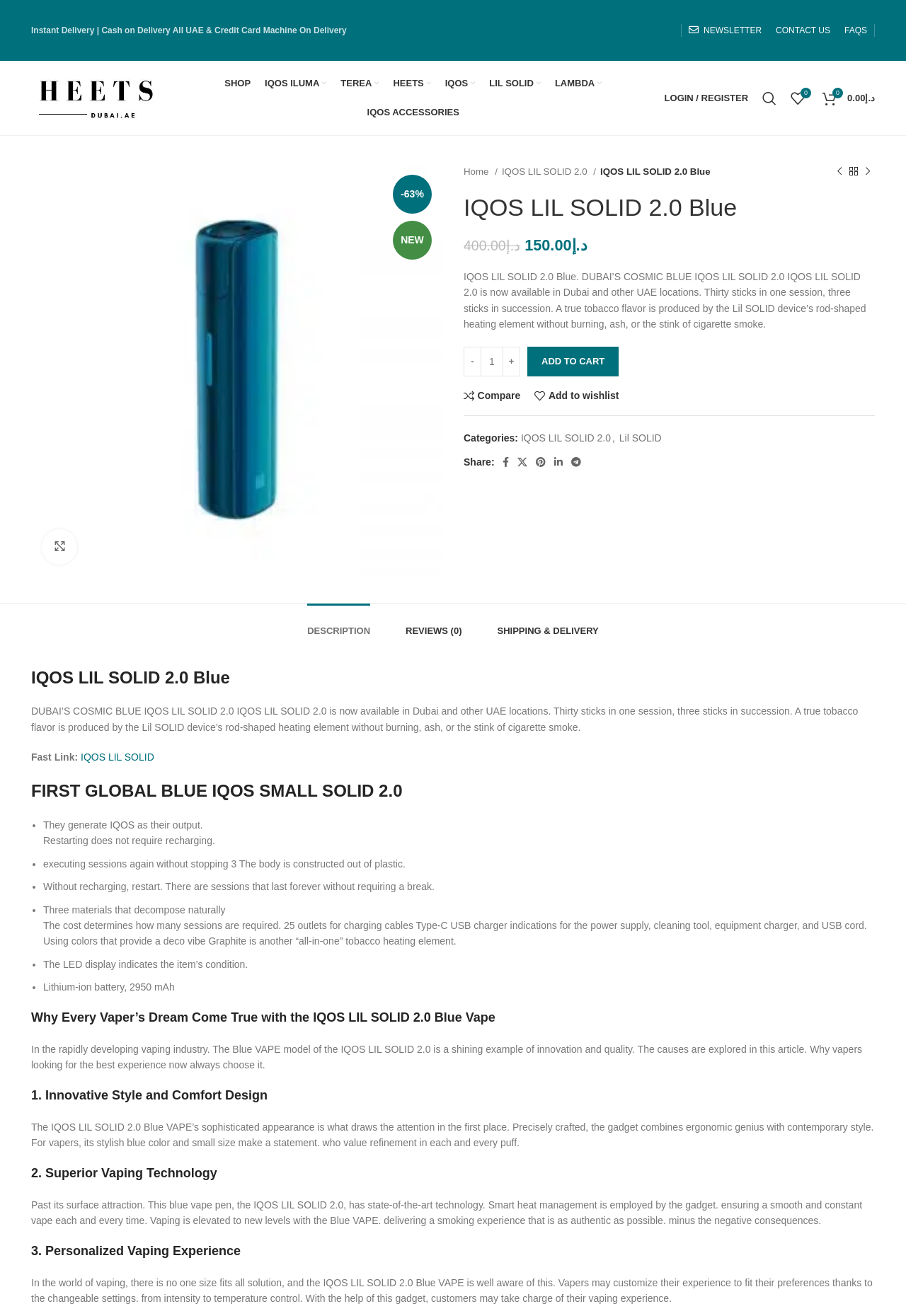Locate the bounding box for the described UI element: "0 Wishlist". Ensure the coordinates are four float numbers between 0 and 1, formatted as [left, top, right, bottom].

[0.865, 0.064, 0.896, 0.085]